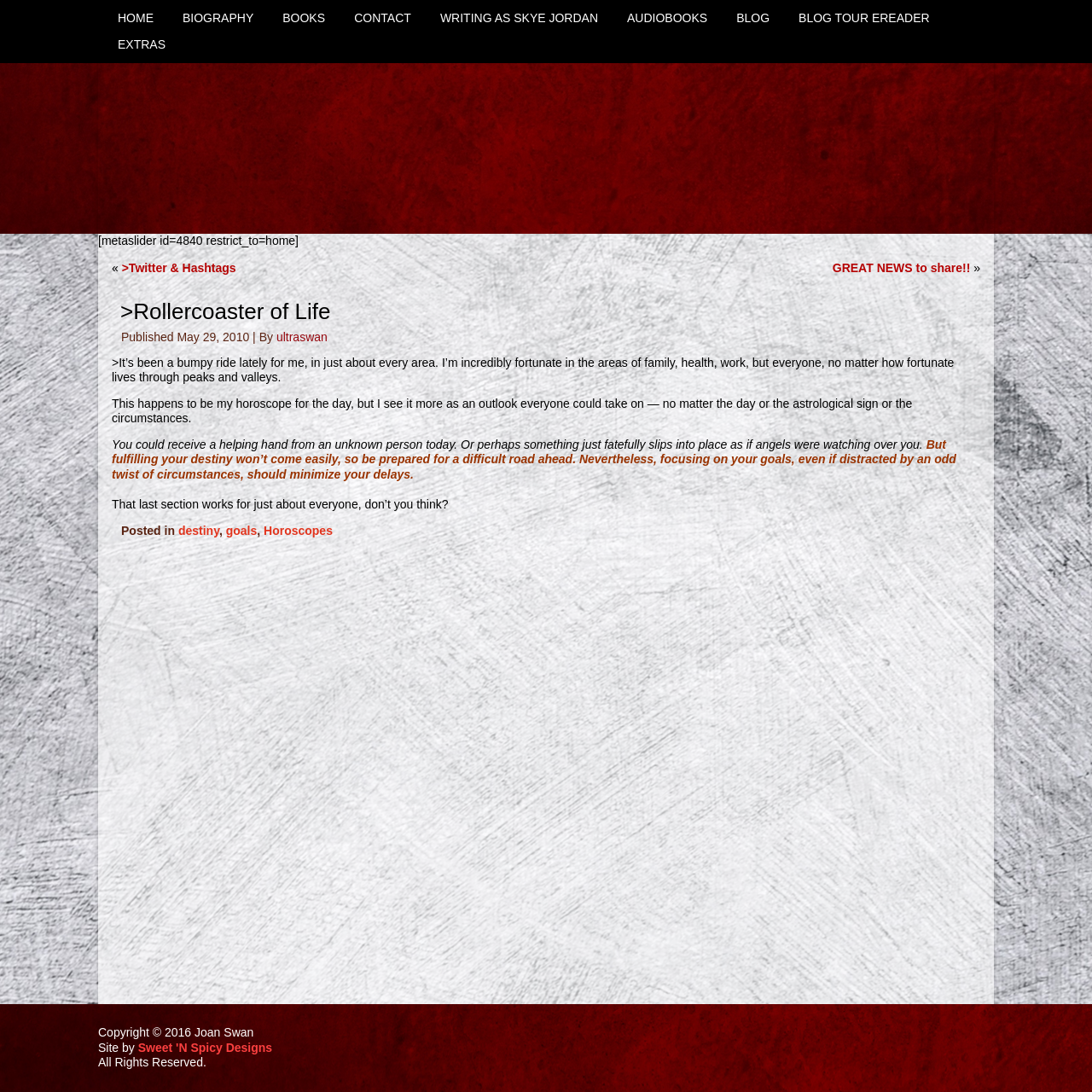What is the category of the article?
Please answer the question with as much detail and depth as you can.

The categories of the article can be found in the main content area, which are linked text elements that read 'destiny', 'goals', and 'Horoscopes'.